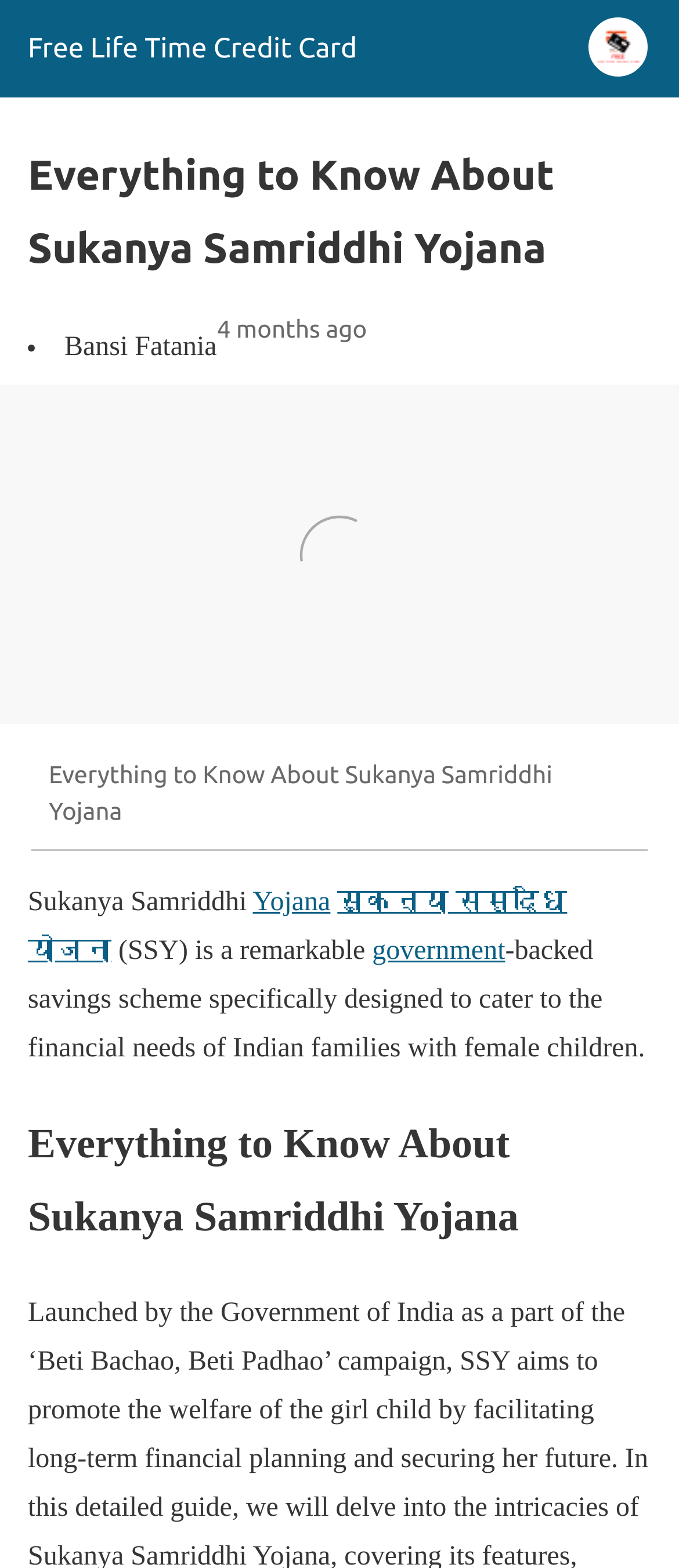Illustrate the webpage thoroughly, mentioning all important details.

The webpage is about Sukanya Samriddhi Yojana (SSY), a government-backed savings scheme for Indian families with female children. At the top left, there is a site icon with a link to a free lifetime credit card. Next to it, there is a header section with a heading that reads "Everything to Know About Sukanya Samriddhi Yojana". Below the header, there is a list marker and a static text "Bansi Fatania" followed by a timestamp "4 months ago". 

Below the header section, there is a large image that spans the entire width of the page, taking up about a quarter of the page's height. 

The main content of the page starts below the image, with a link to "Yojana" and another link to "सुकन्या समृद्धि योजना" (Sukanya Samriddhi Yojana in Hindi) on the left side. To the right of these links, there is a static text that reads "(SSY) is a remarkable" followed by a link to "government" and then another static text that explains the purpose of the scheme. 

Further down the page, there is another heading that reads "Everything to Know About Sukanya Samriddhi Yojana", which seems to be the title of the main content section.